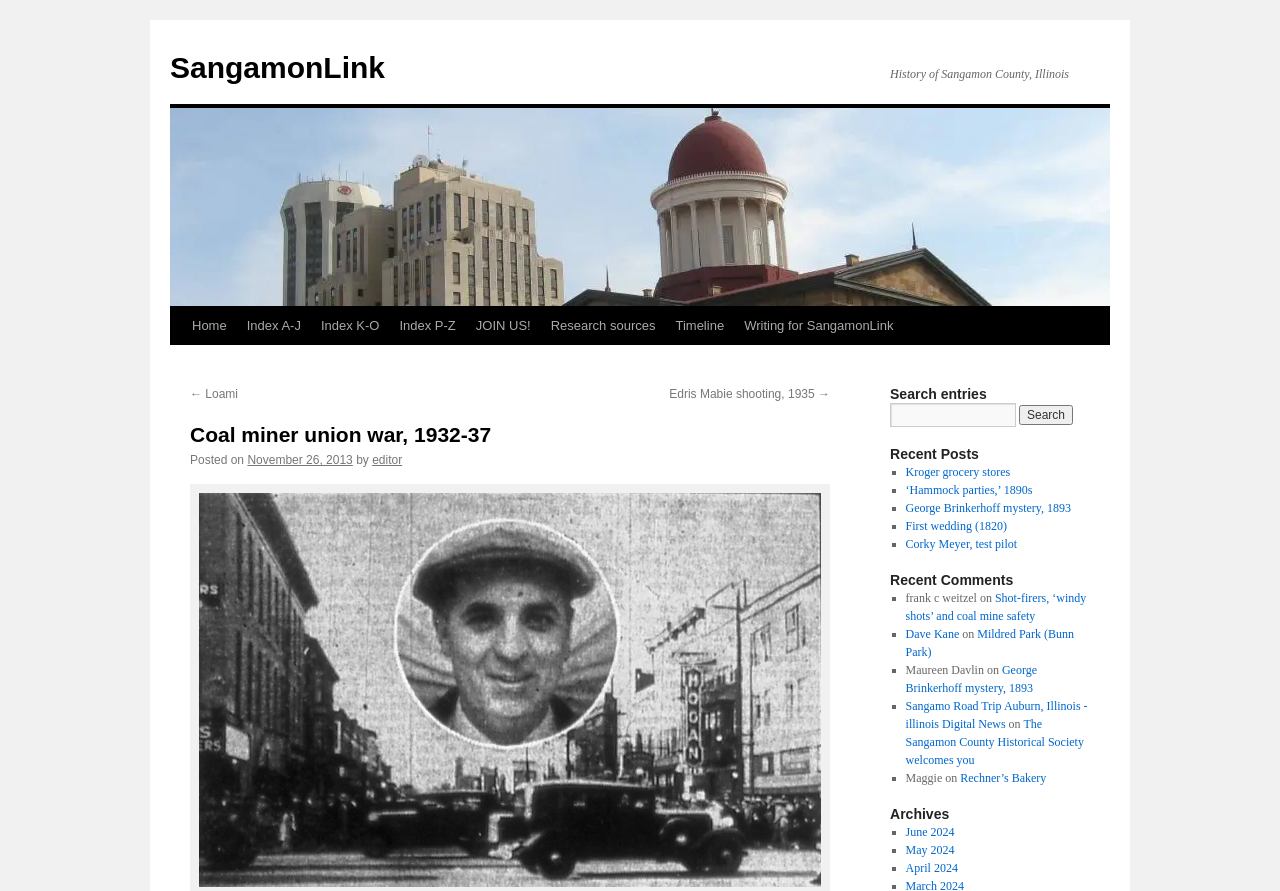Identify the bounding box coordinates of the clickable region necessary to fulfill the following instruction: "Visit the Dance Competition page". The bounding box coordinates should be four float numbers between 0 and 1, i.e., [left, top, right, bottom].

None